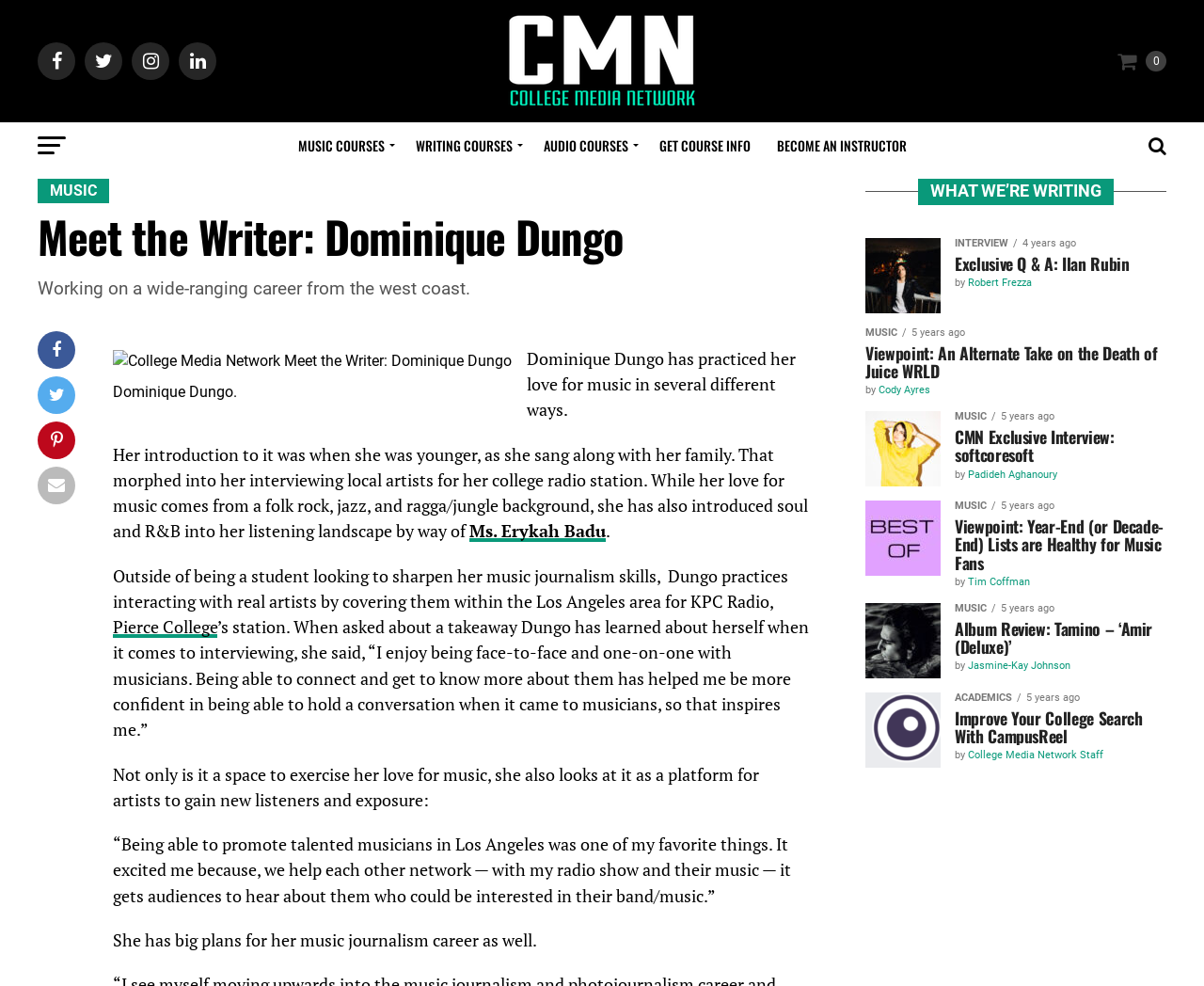Please find the bounding box coordinates in the format (top-left x, top-left y, bottom-right x, bottom-right y) for the given element description. Ensure the coordinates are floating point numbers between 0 and 1. Description: parent_node: College Media Network

[0.422, 0.095, 0.578, 0.114]